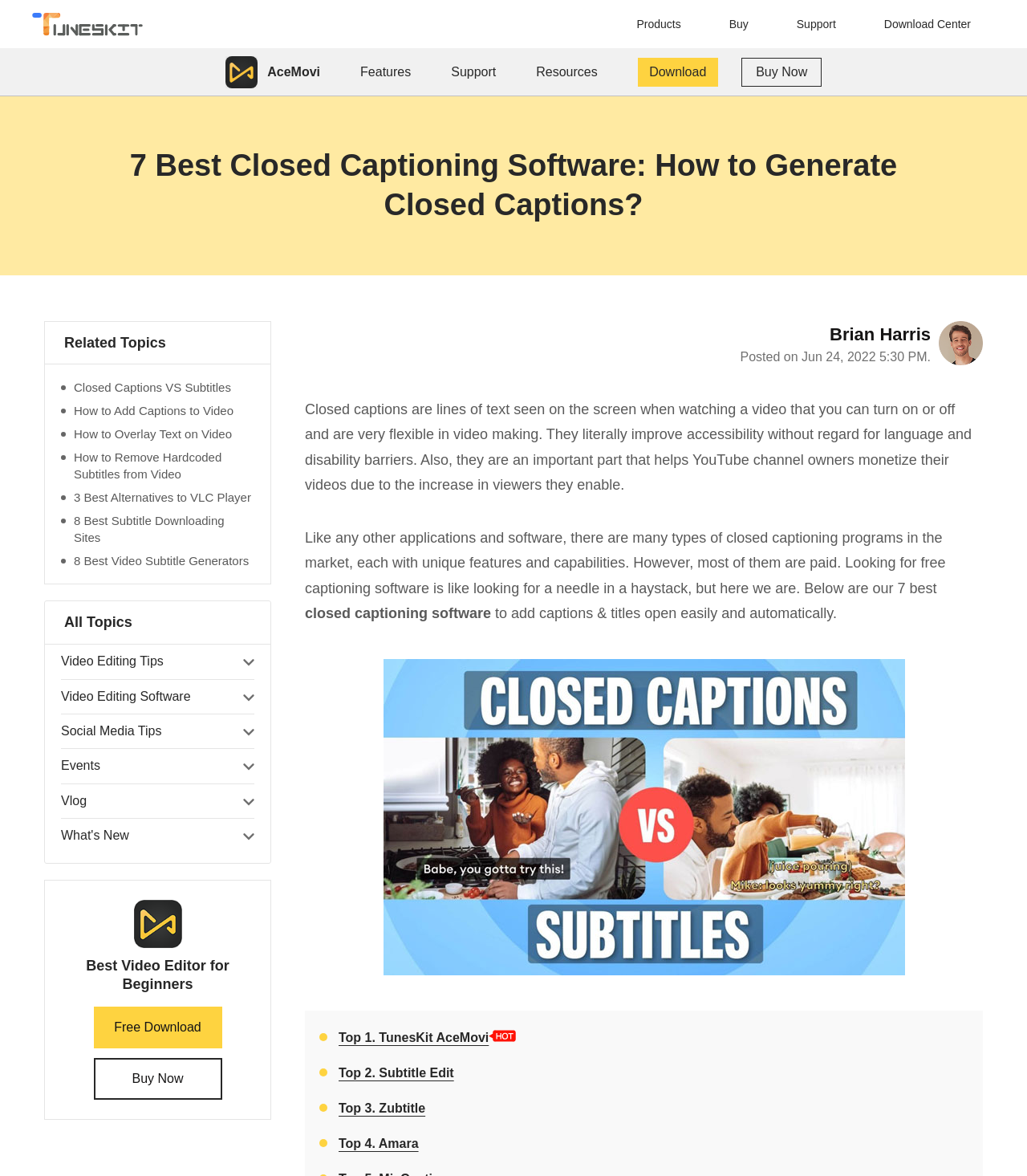Find the bounding box coordinates of the element I should click to carry out the following instruction: "Go to the Download Center".

[0.837, 0.0, 0.969, 0.041]